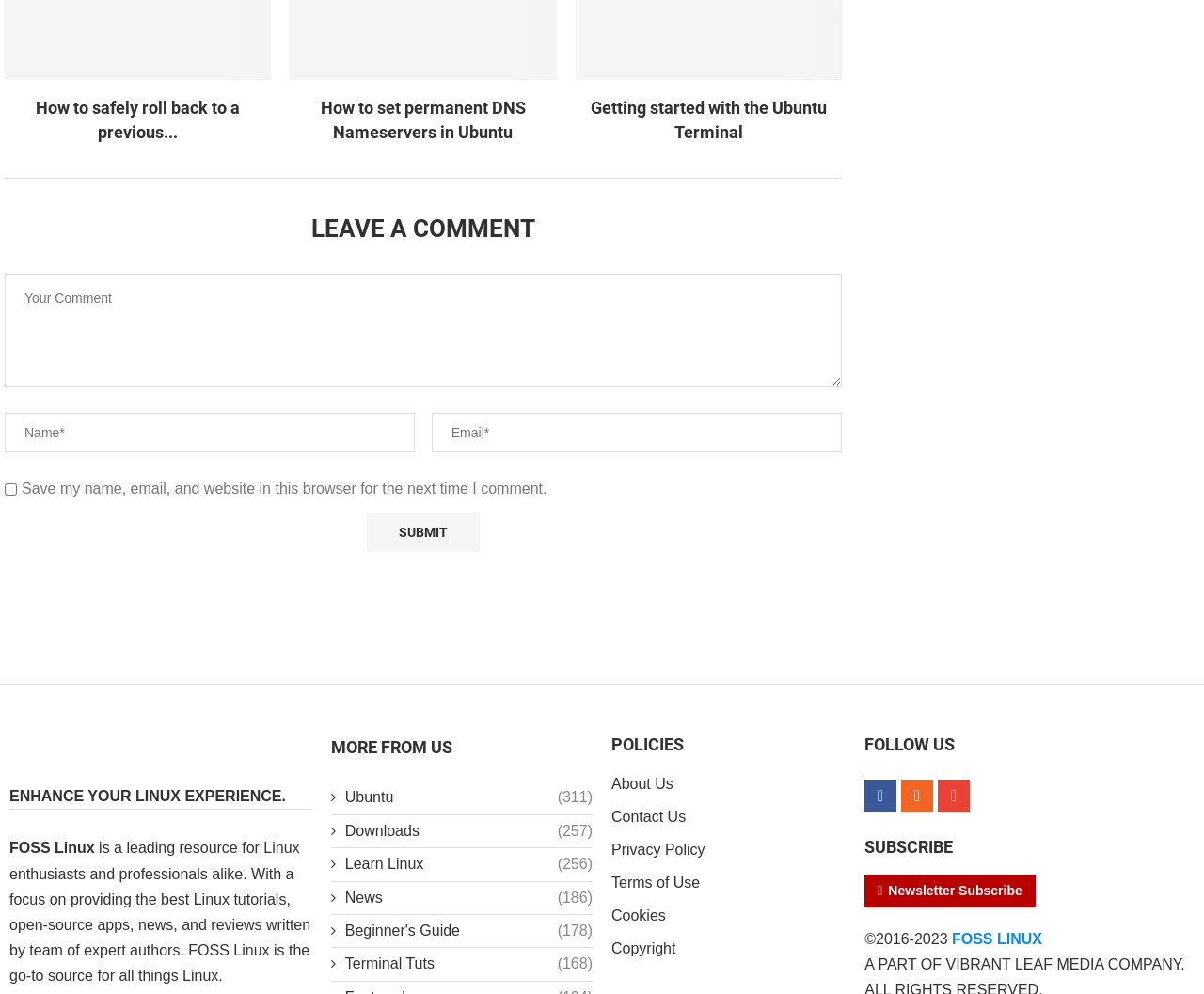What is the name of the website?
With the help of the image, please provide a detailed response to the question.

I found the answer by looking at the StaticText element that says 'FOSS Linux' near the top of the webpage. This text is likely the name of the website, as it is prominently displayed and appears to be a title or logo.